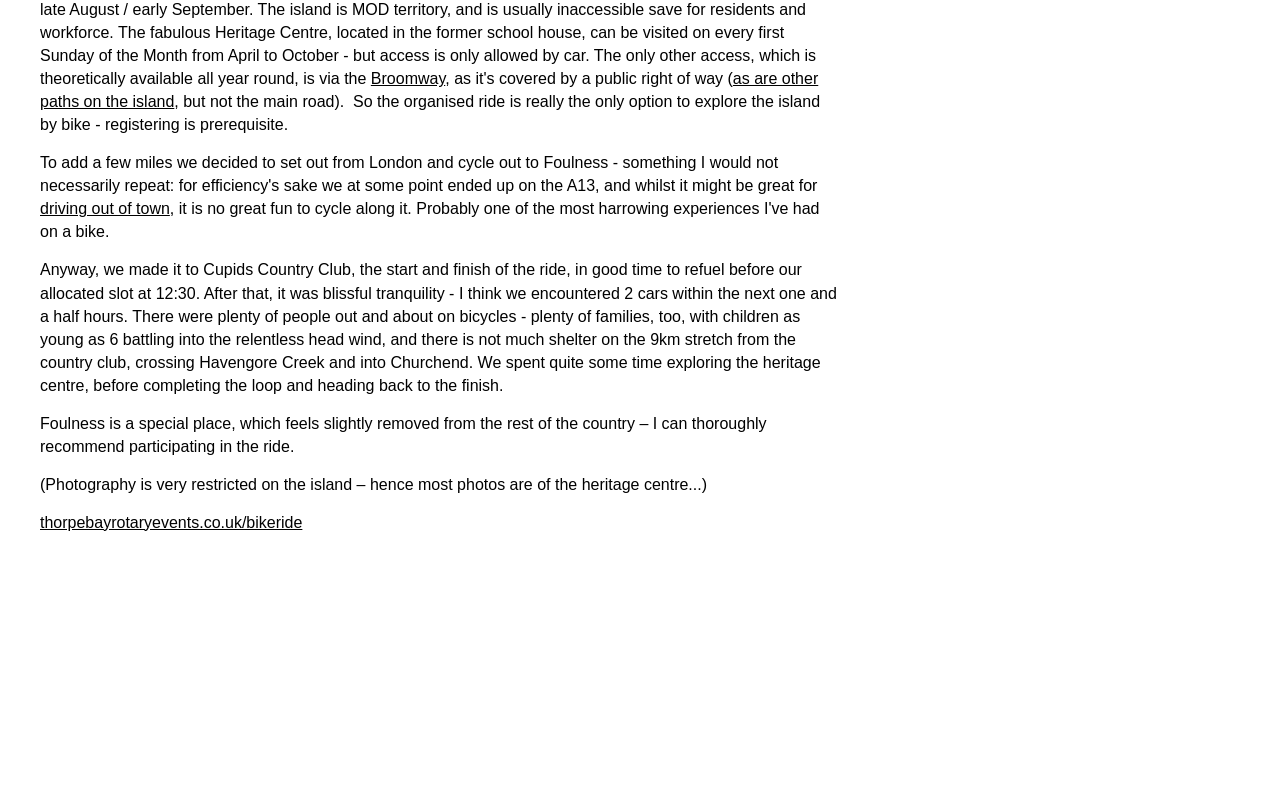Please use the details from the image to answer the following question comprehensively:
What is the distance of the bike ride from the country club?

The text mentions that the bike ride from the country club, crossing Havengore Creek and into Churchend, is a 9km stretch.